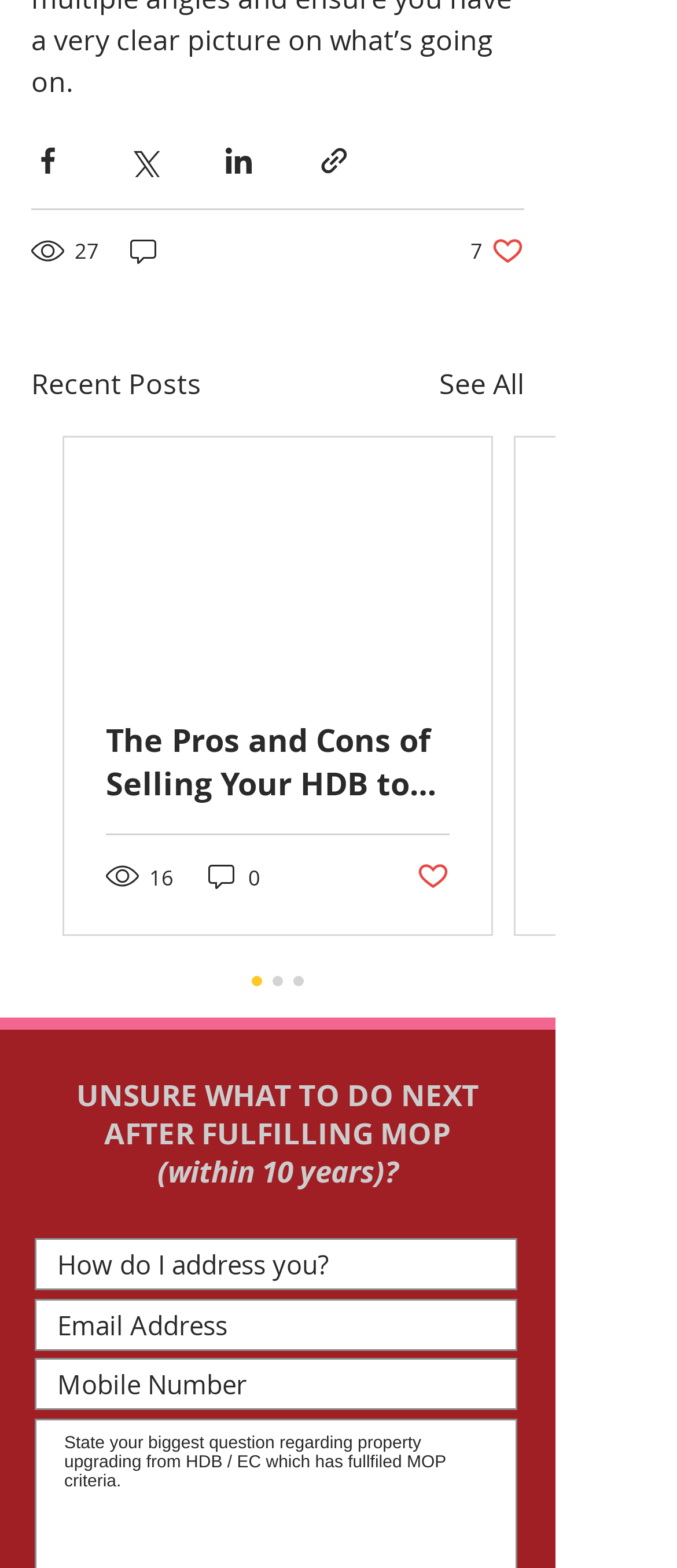Find the bounding box coordinates for the element that must be clicked to complete the instruction: "Share via Facebook". The coordinates should be four float numbers between 0 and 1, indicated as [left, top, right, bottom].

[0.046, 0.091, 0.095, 0.113]